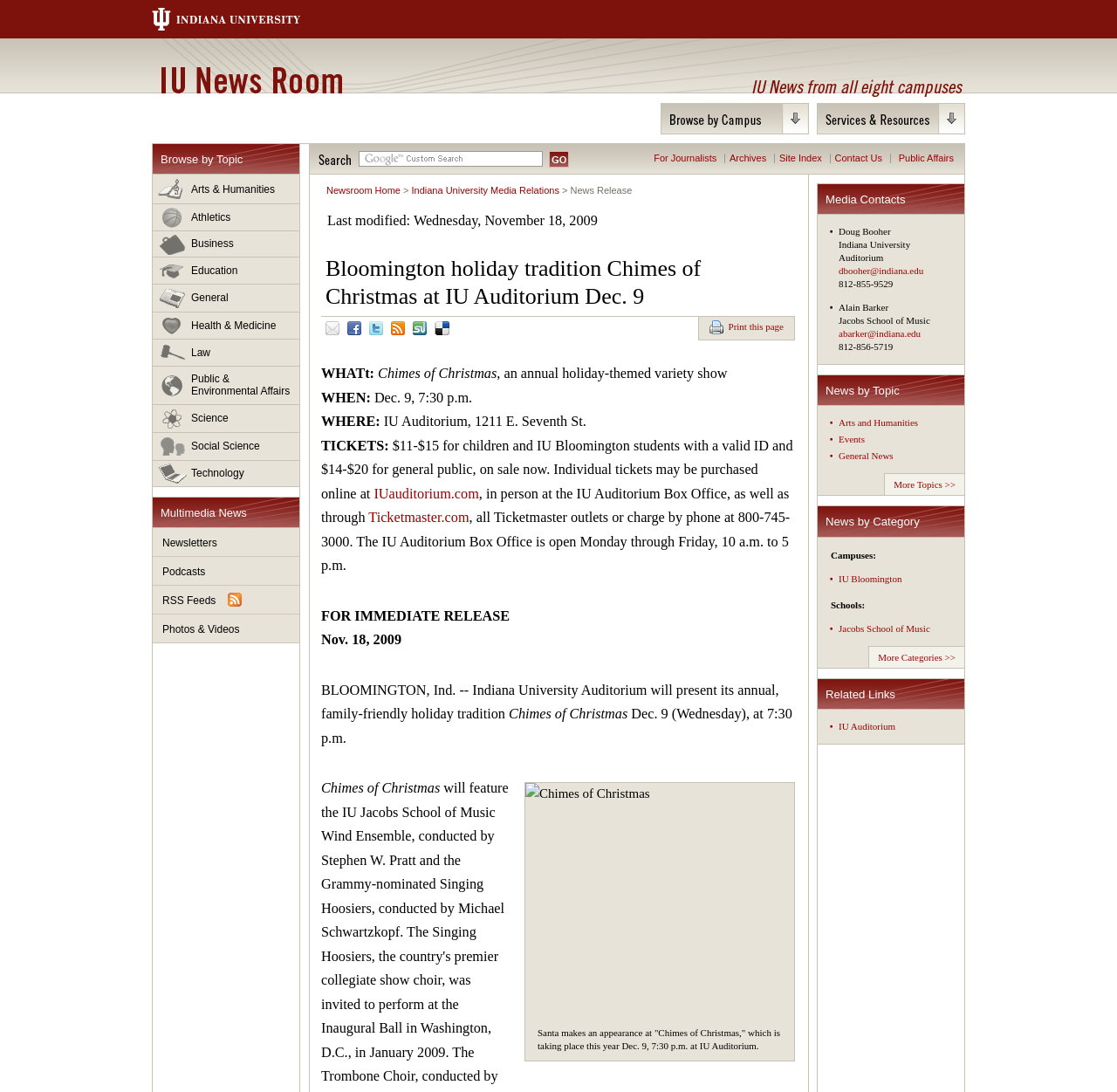Where can individual tickets be purchased online?
Give a thorough and detailed response to the question.

According to the webpage content, specifically the section 'TICKETS:', individual tickets can be purchased online at IUauditorium.com, as stated in the sentence 'Individual tickets may be purchased online at IUauditorium.com'.